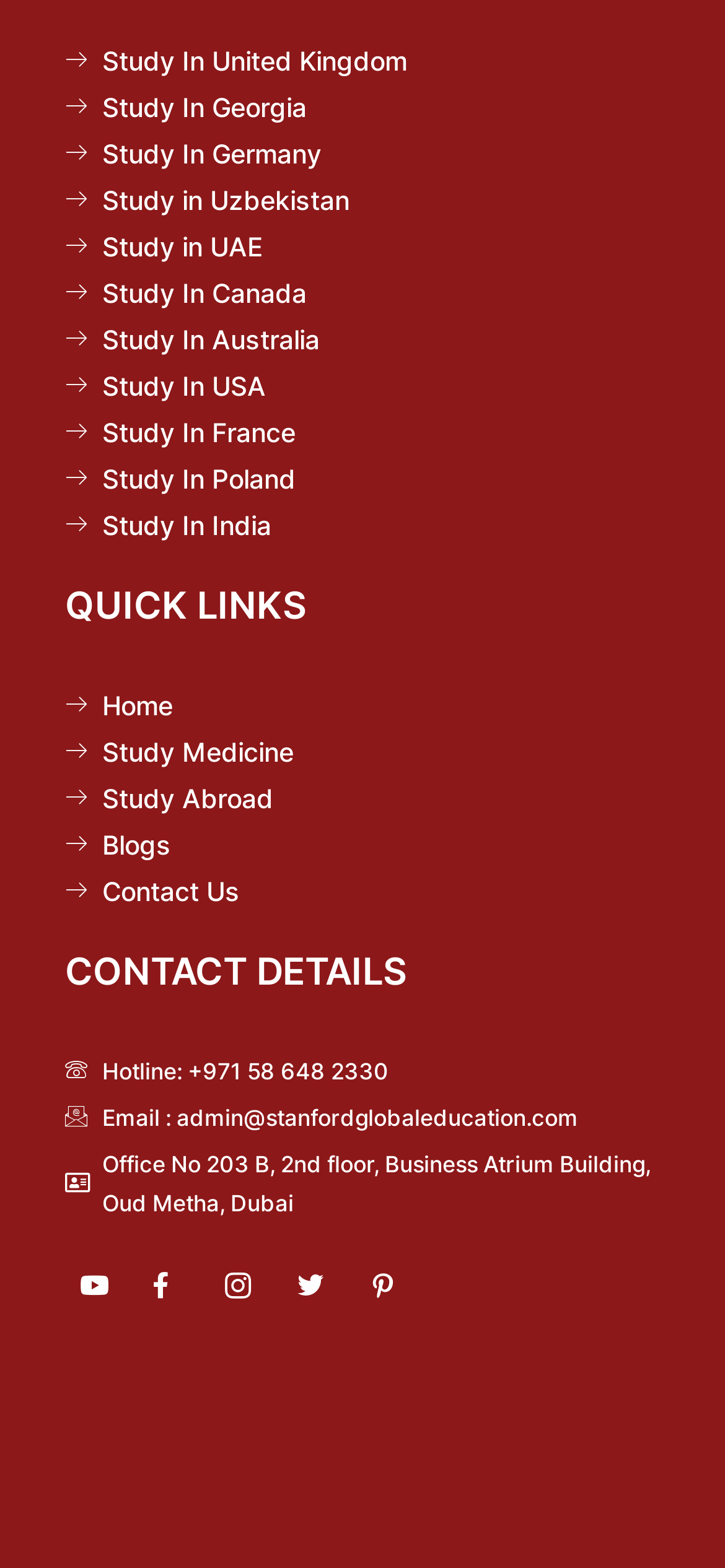Locate the bounding box of the UI element described in the following text: "Hotline: +971 58 648 2330".

[0.09, 0.786, 0.936, 0.811]